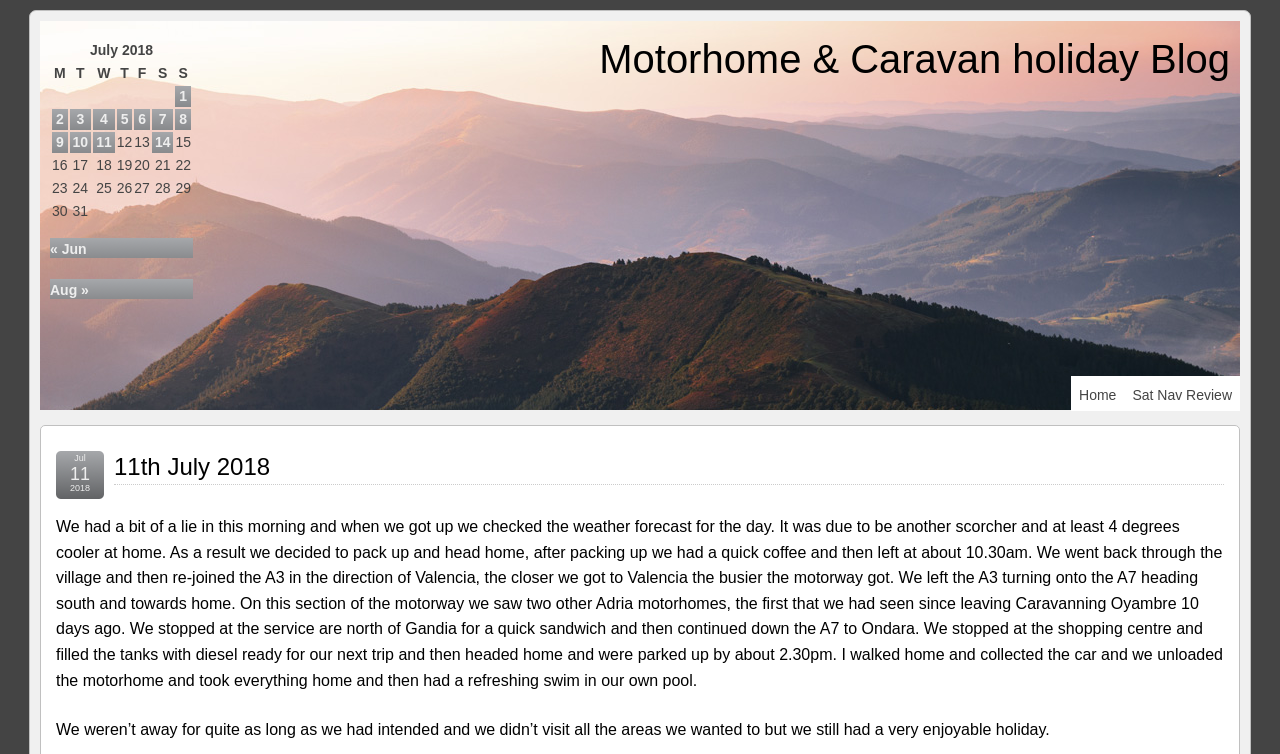Highlight the bounding box coordinates of the region I should click on to meet the following instruction: "Click on 'Aug »'".

[0.039, 0.37, 0.151, 0.397]